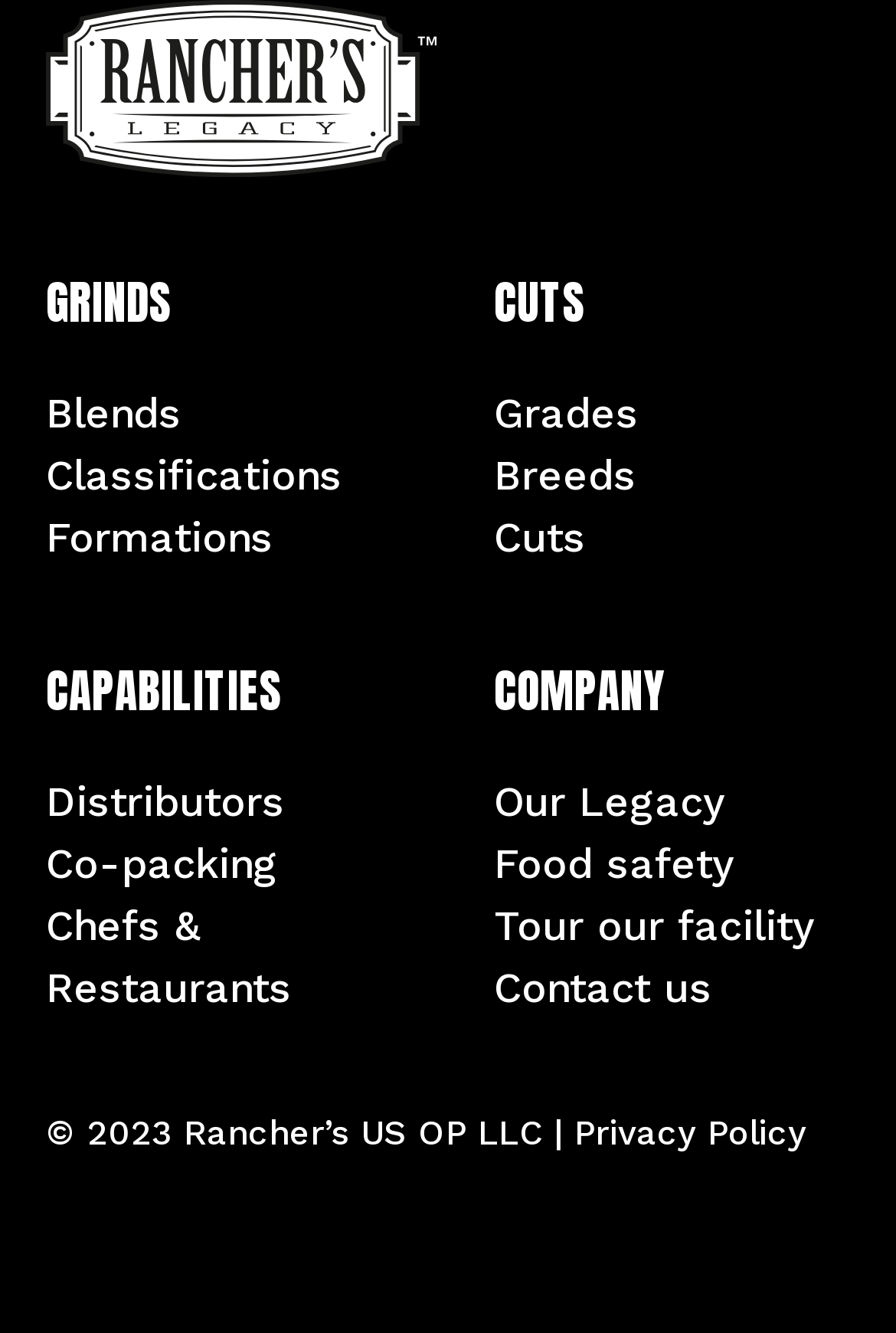Based on the description "impresoeste@gmail.com", find the bounding box of the specified UI element.

None